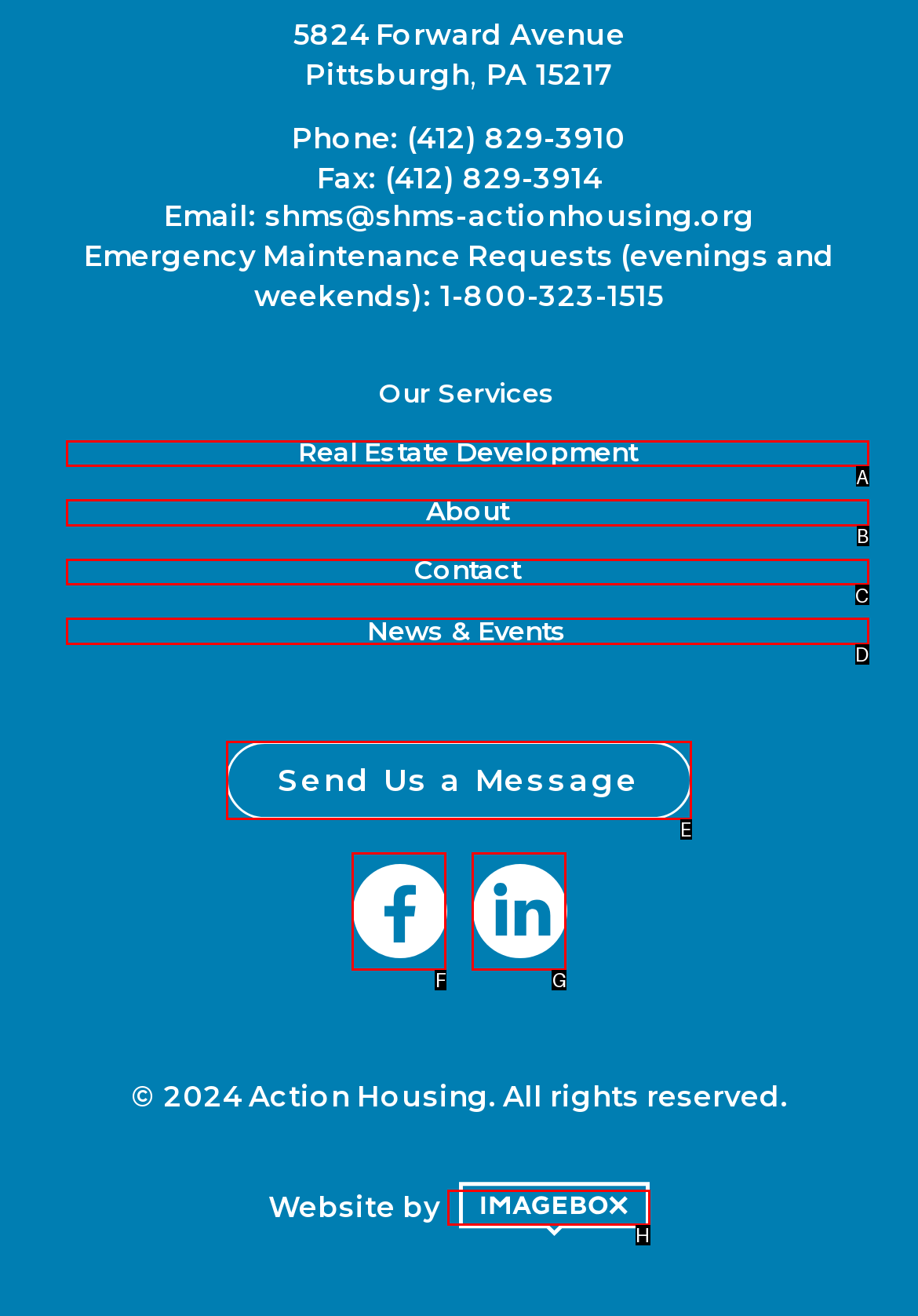Tell me which one HTML element best matches the description: Real Estate Development
Answer with the option's letter from the given choices directly.

A